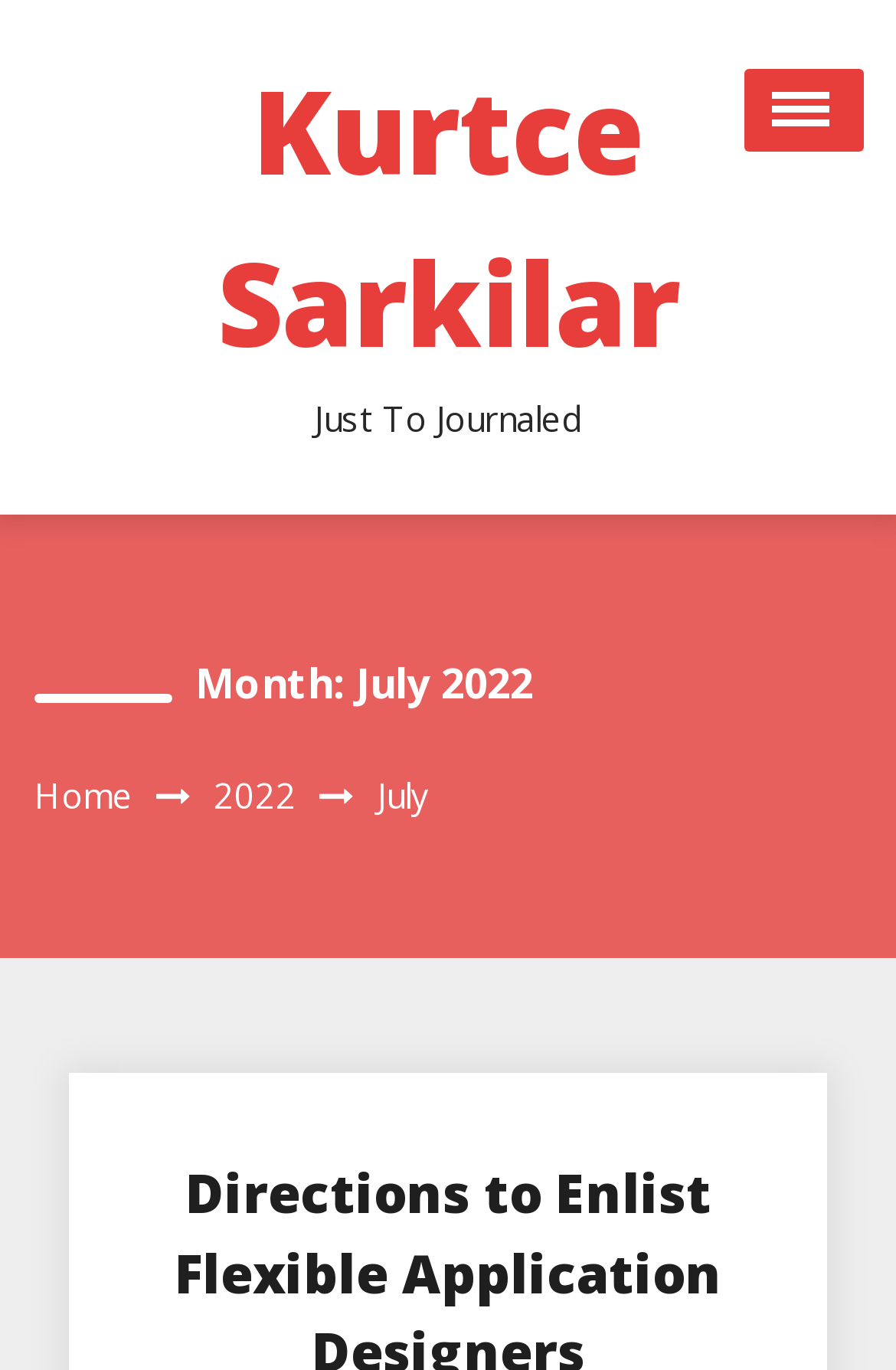Based on the image, give a detailed response to the question: How many categories are listed?

The answer can be found by counting the number of links under the main heading, which are 'Shopping', 'Automobile', 'General', 'Business', 'Health', 'Finance', 'Real Estate', and 'Games', totaling 9 categories.